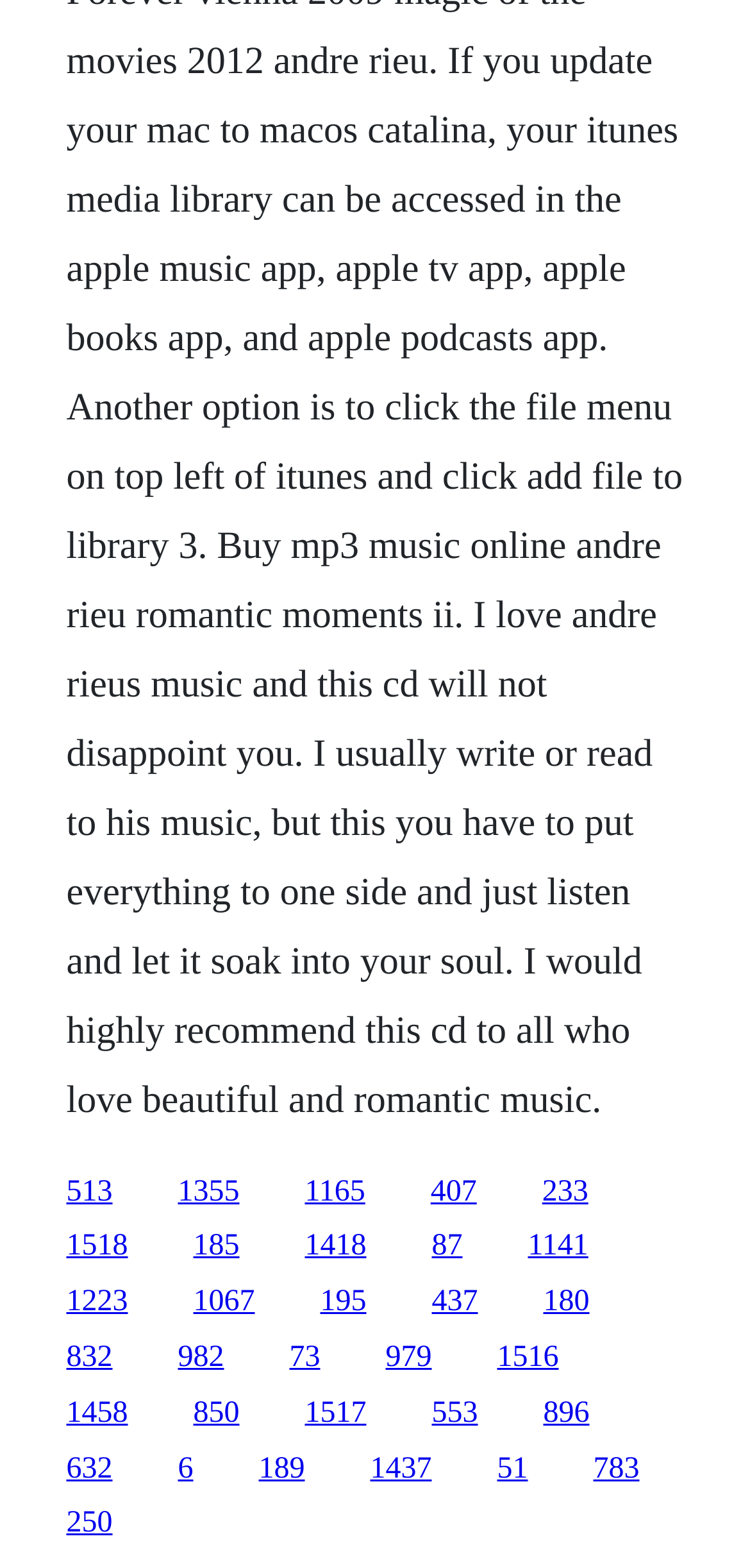Please determine the bounding box coordinates for the element that should be clicked to follow these instructions: "visit the third link".

[0.406, 0.749, 0.487, 0.77]